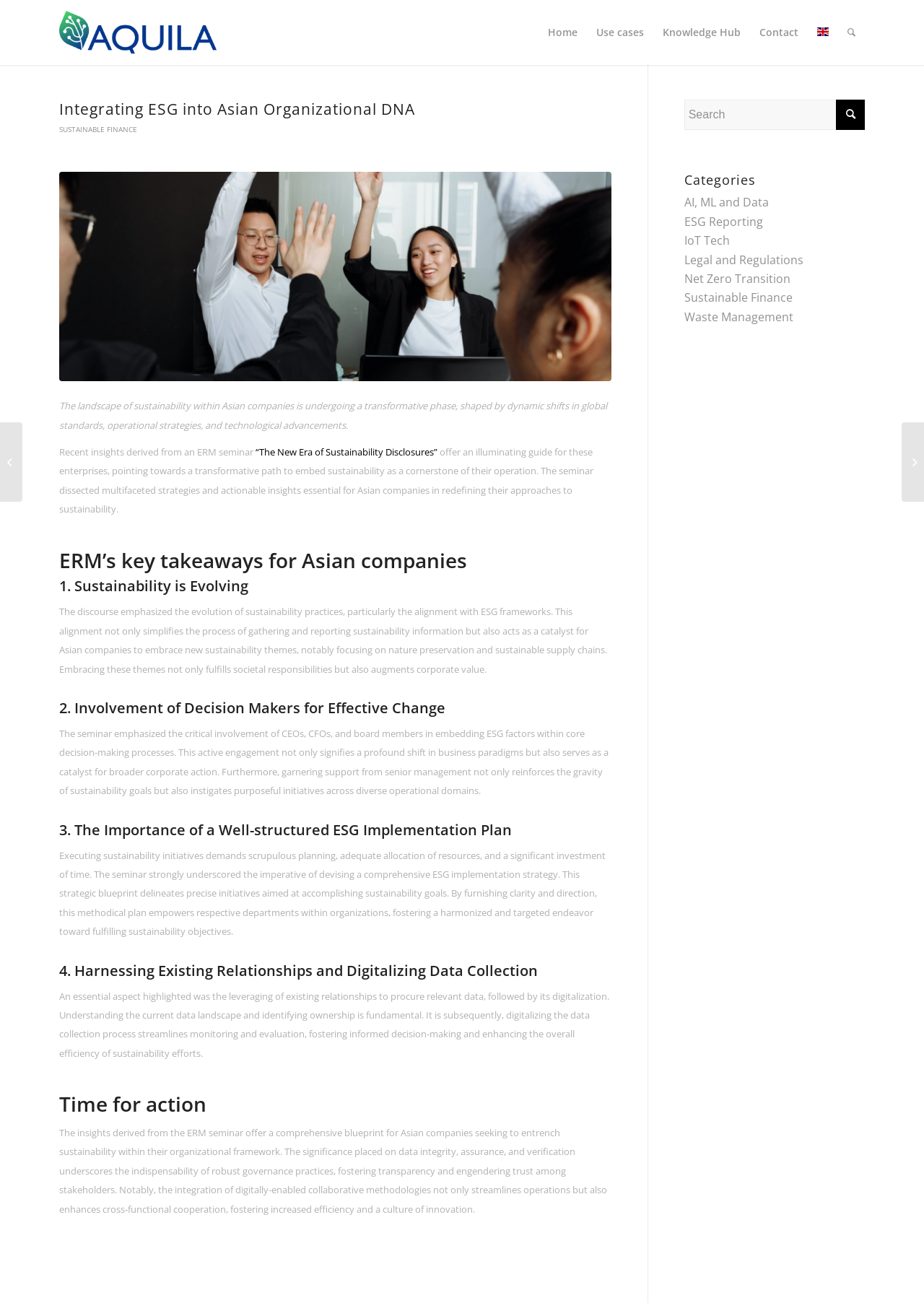Extract the bounding box coordinates for the UI element described by the text: "title="English"". The coordinates should be in the form of [left, top, right, bottom] with values between 0 and 1.

[0.874, 0.0, 0.907, 0.05]